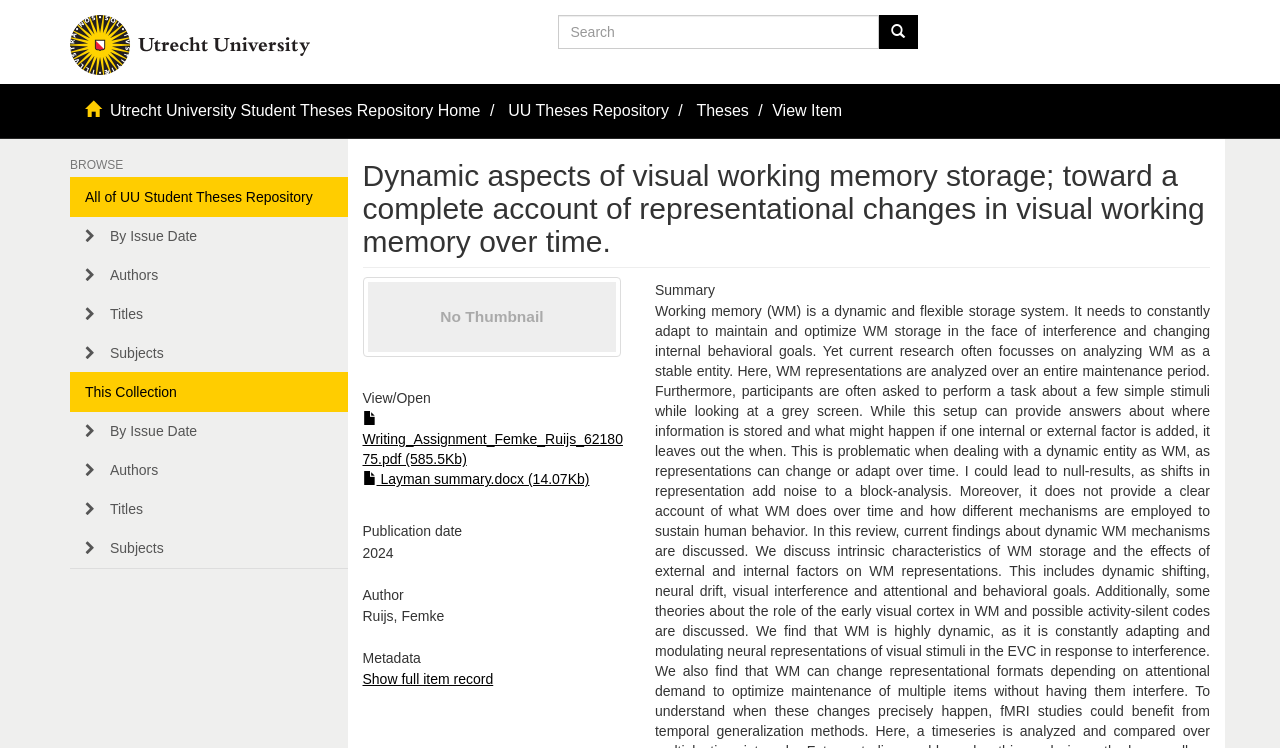Give the bounding box coordinates for the element described by: "Writing_Assignment_Femke_Ruijs_6218075.pdf (585.5Kb)".

[0.283, 0.55, 0.487, 0.625]